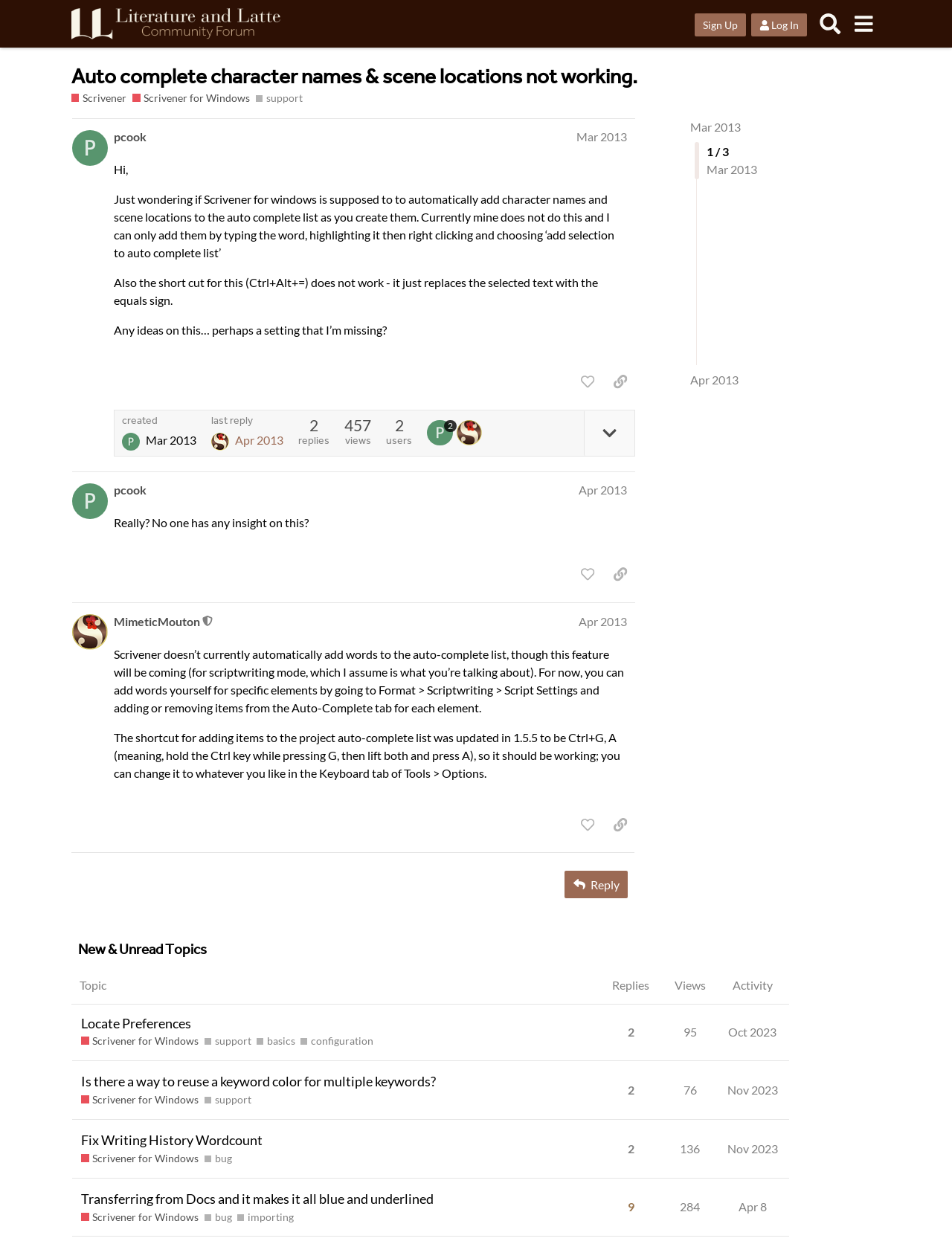Pinpoint the bounding box coordinates of the area that should be clicked to complete the following instruction: "View topic". The coordinates must be given as four float numbers between 0 and 1, i.e., [left, top, right, bottom].

[0.075, 0.047, 0.669, 0.078]